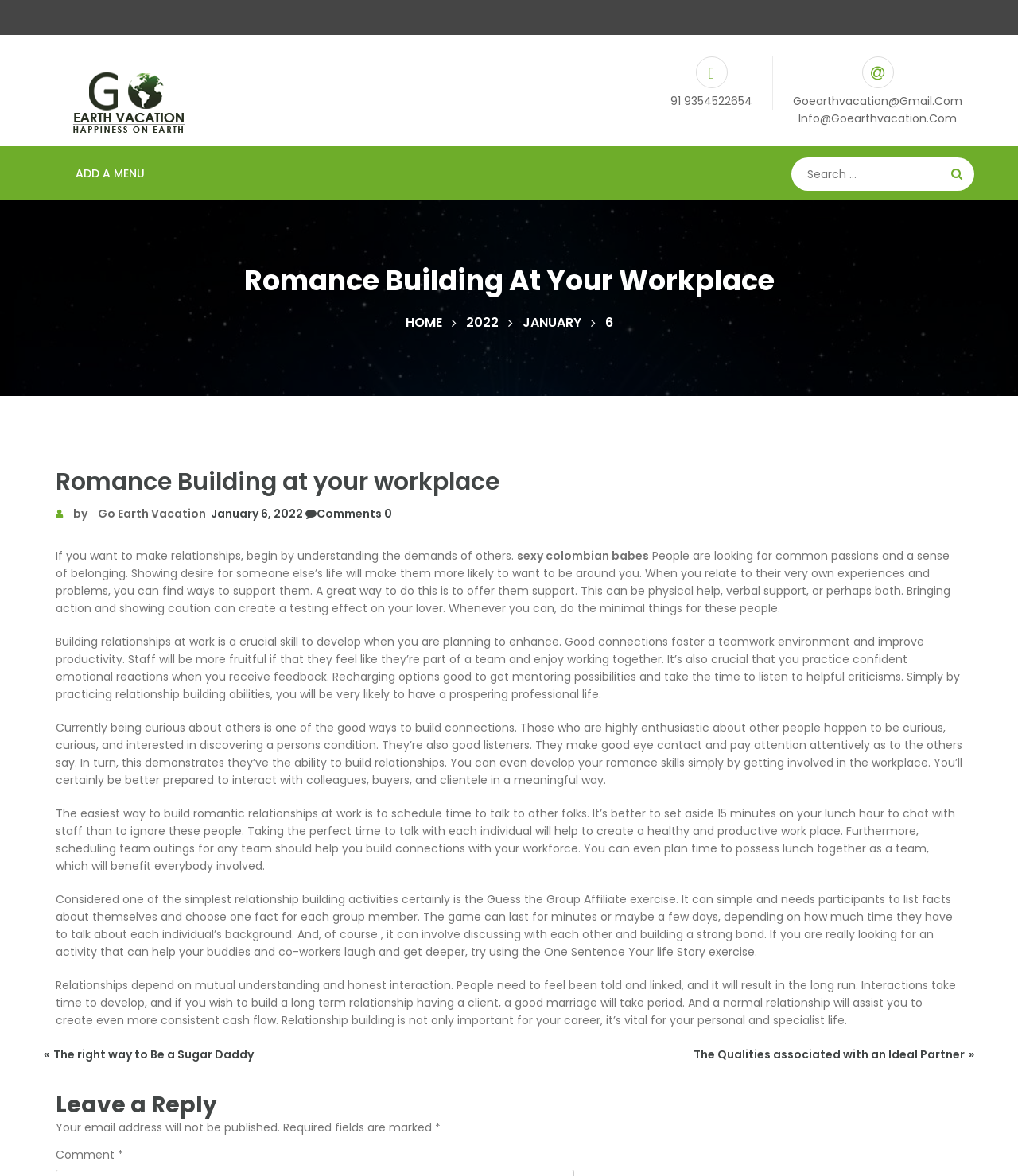Determine the bounding box coordinates of the clickable area required to perform the following instruction: "Go to the 'HOME' page". The coordinates should be represented as four float numbers between 0 and 1: [left, top, right, bottom].

[0.398, 0.266, 0.434, 0.282]